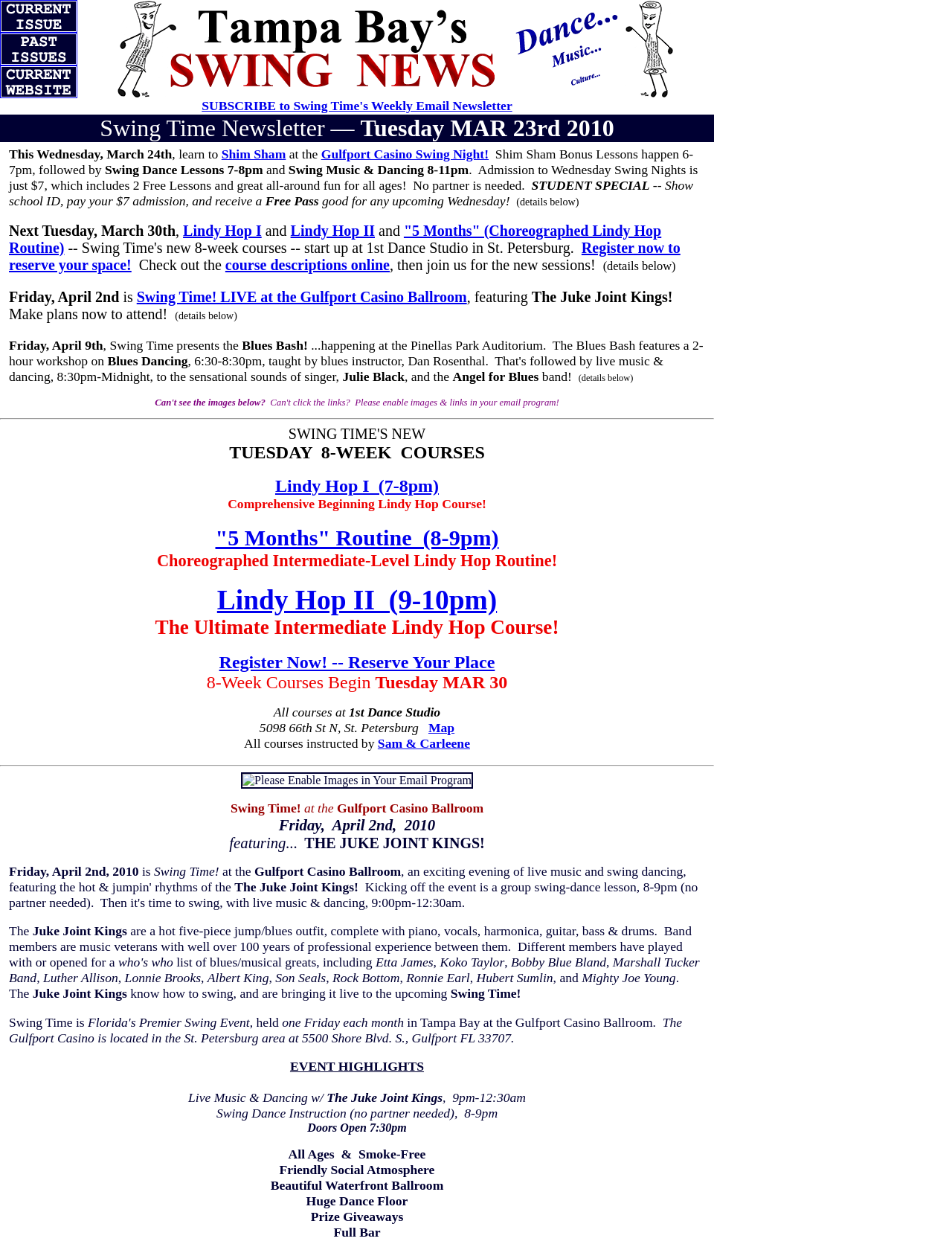Find the bounding box coordinates of the clickable area required to complete the following action: "Check out the course descriptions online".

[0.237, 0.205, 0.409, 0.218]